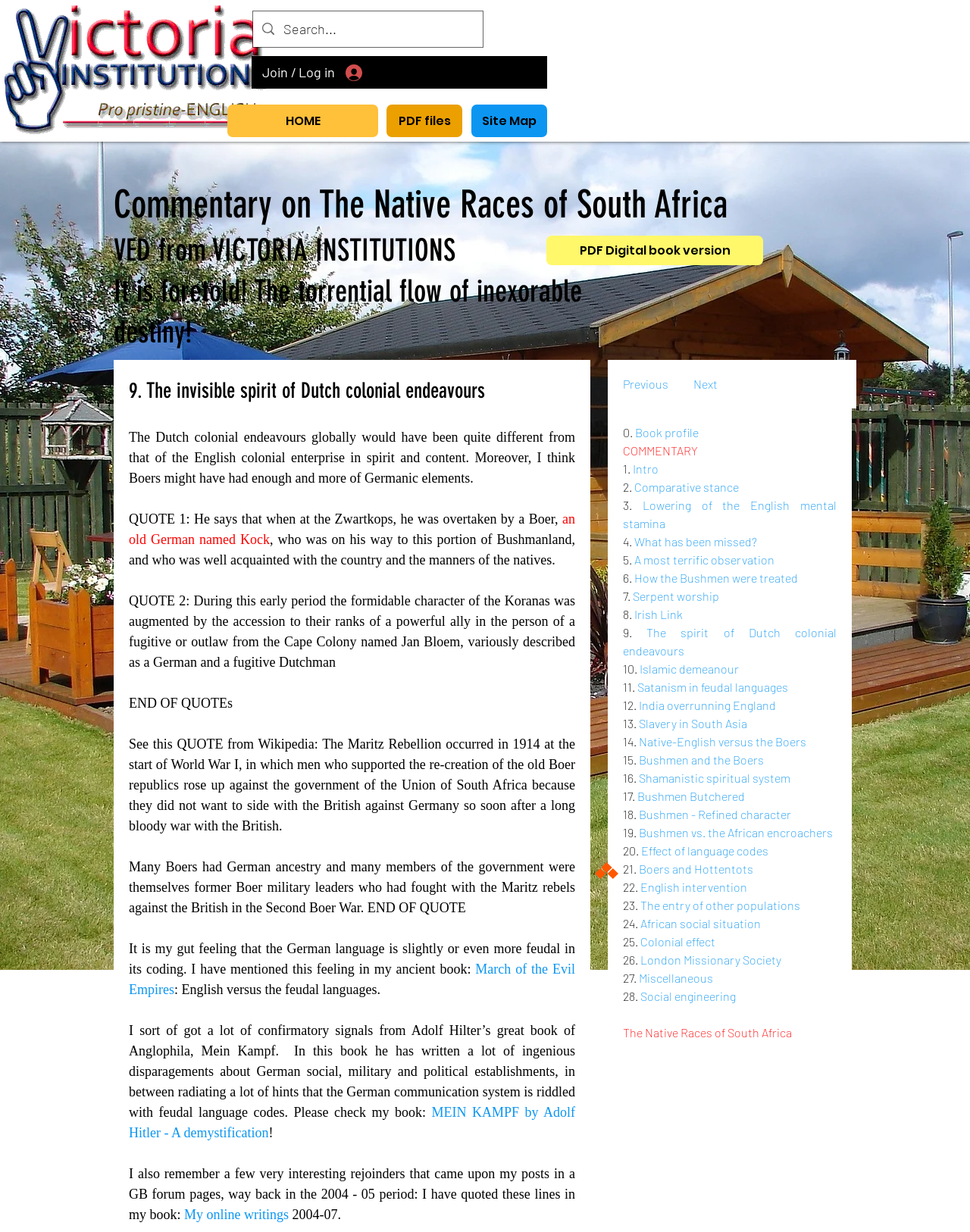What is the topic of the commentary?
Deliver a detailed and extensive answer to the question.

The heading 'Commentary on The Native Races of South Africa' suggests that the topic of the commentary is related to the native races of South Africa, which is further supported by the content of the webpage.